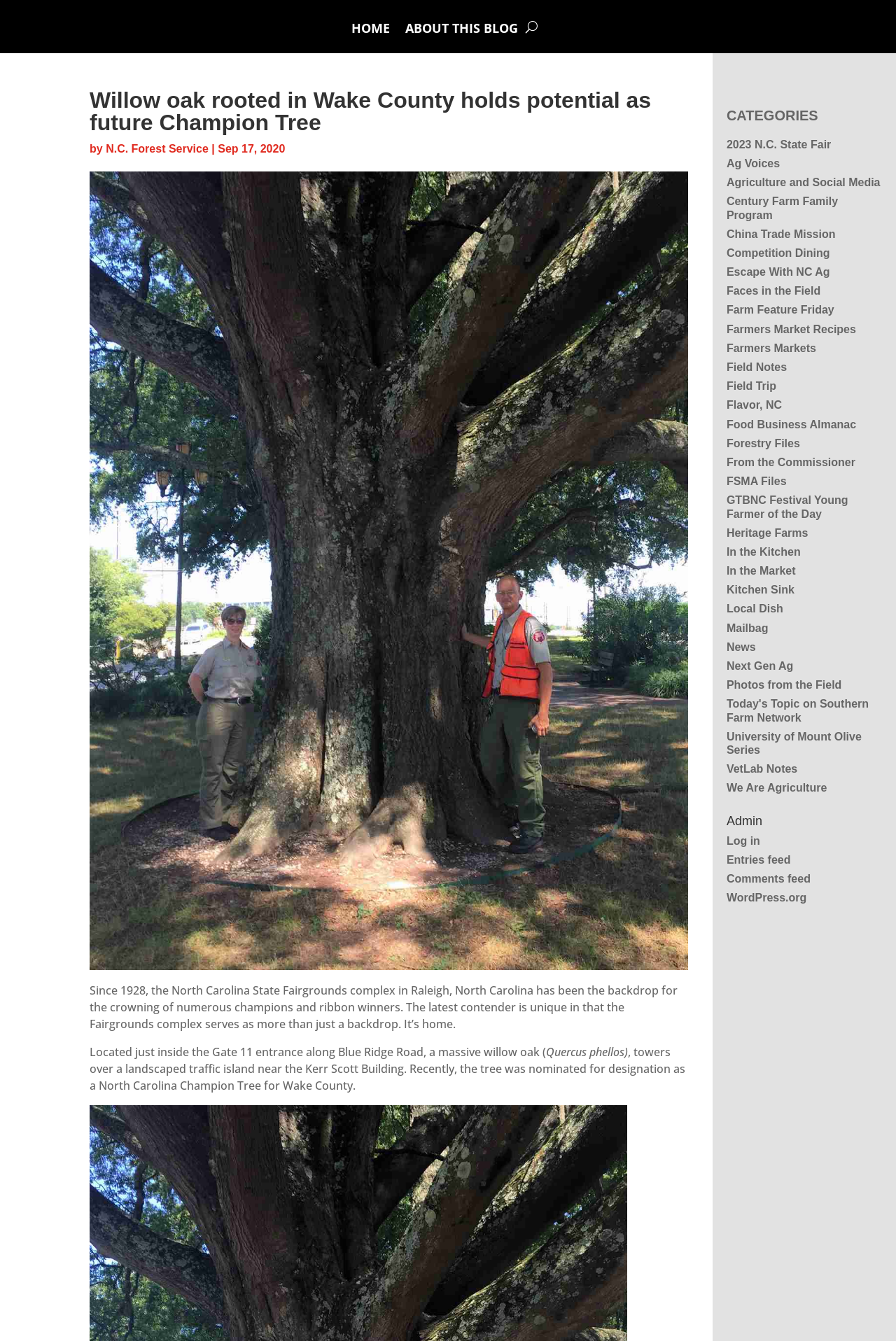What is the name of the tree species?
Based on the image, answer the question with as much detail as possible.

The answer can be found in the text 'Located just inside the Gate 11 entrance along Blue Ridge Road, a massive willow oak (' Quercus phellos)' which indicates that the tree species is a willow oak.